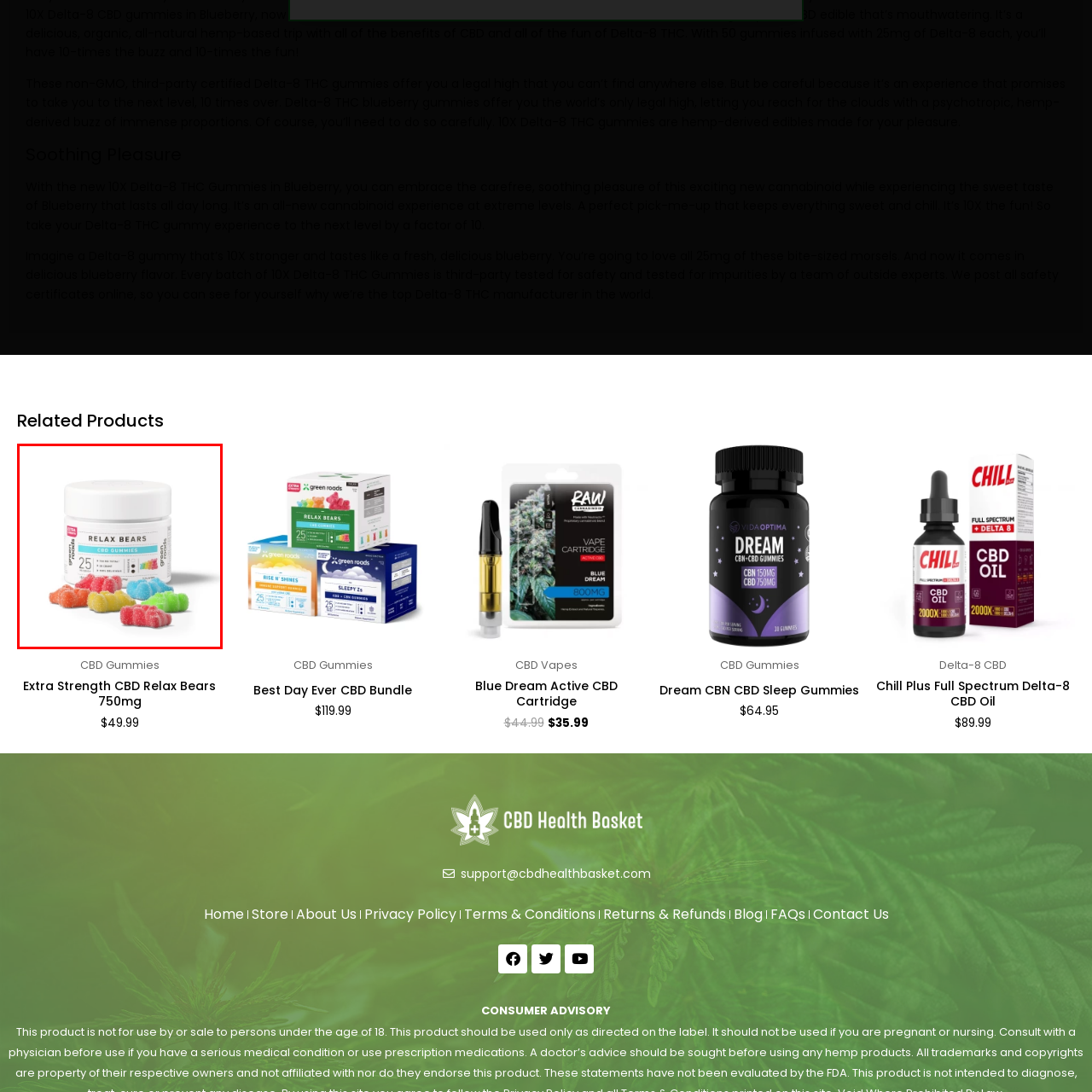Give an in-depth explanation of the image captured within the red boundary.

The image features a container of "Relax Bears" CBD gummies by Green Roads, showcasing a variety of colorful gummies in the foreground. The jar prominently displays the label with the product name "RELAX BEARS" and indicates that it contains 25 gummies. This product is designed to provide a soothing experience, combining relaxation benefits with the enjoyable taste of gummy bears. The assortment of gummies includes vibrant colors like red, blue, yellow, and green, appealing to both the eye and palate. These delicious and fun-shaped edibles offer a convenient way to incorporate CBD into your wellness routine.